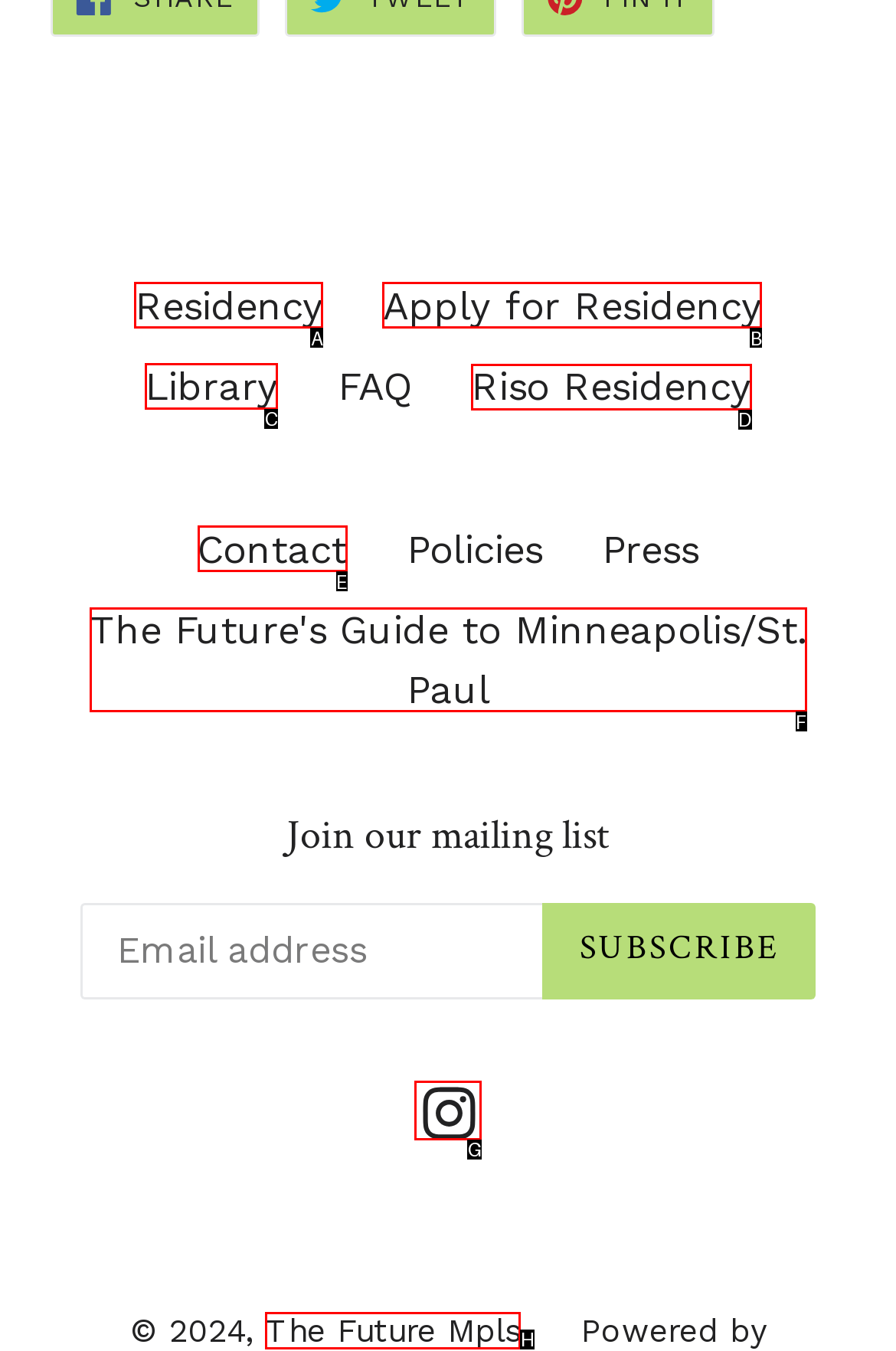Given the task: Visit the Library, point out the letter of the appropriate UI element from the marked options in the screenshot.

C